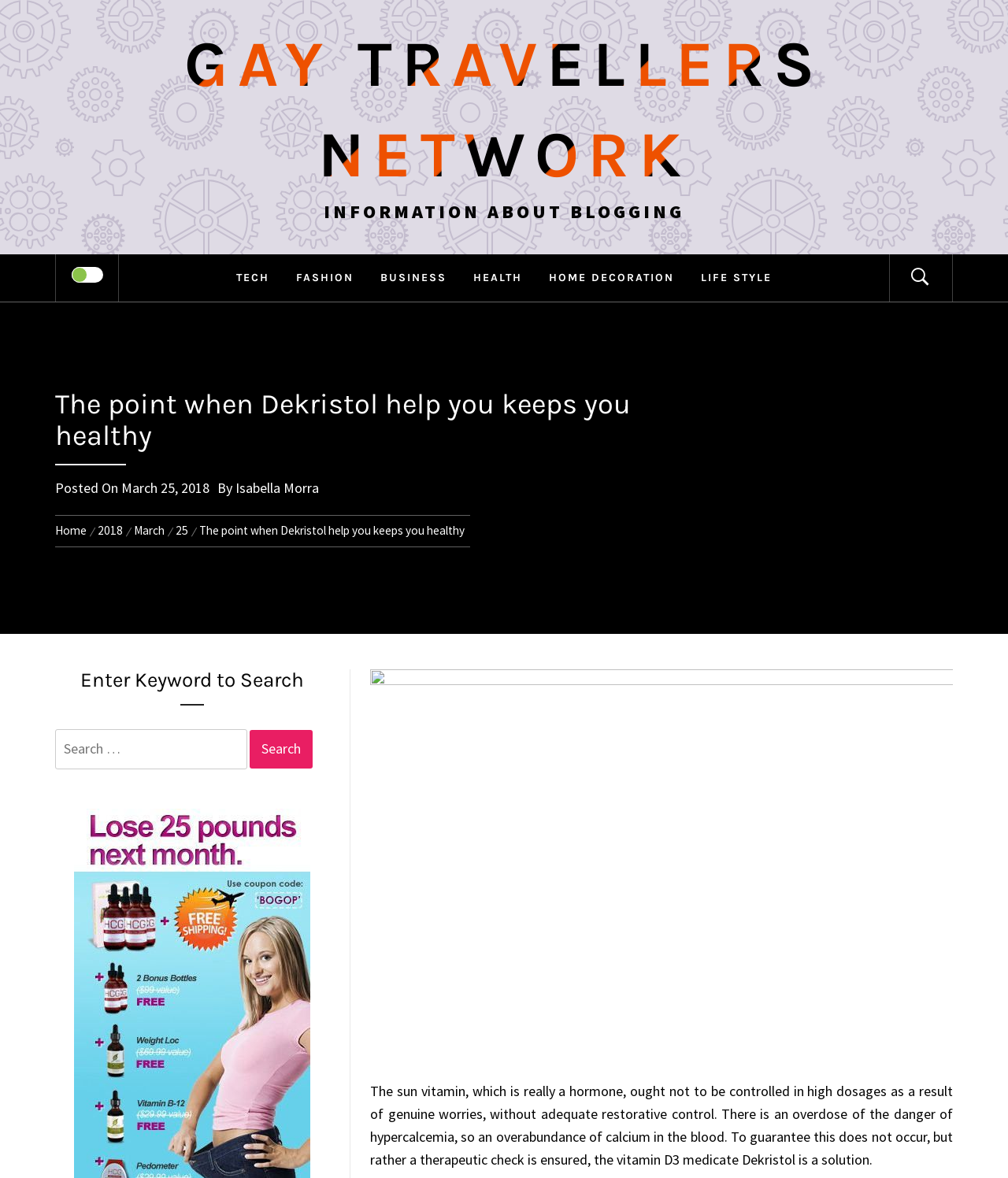Identify the main heading from the webpage and provide its text content.

The point when Dekristol help you keeps you healthy